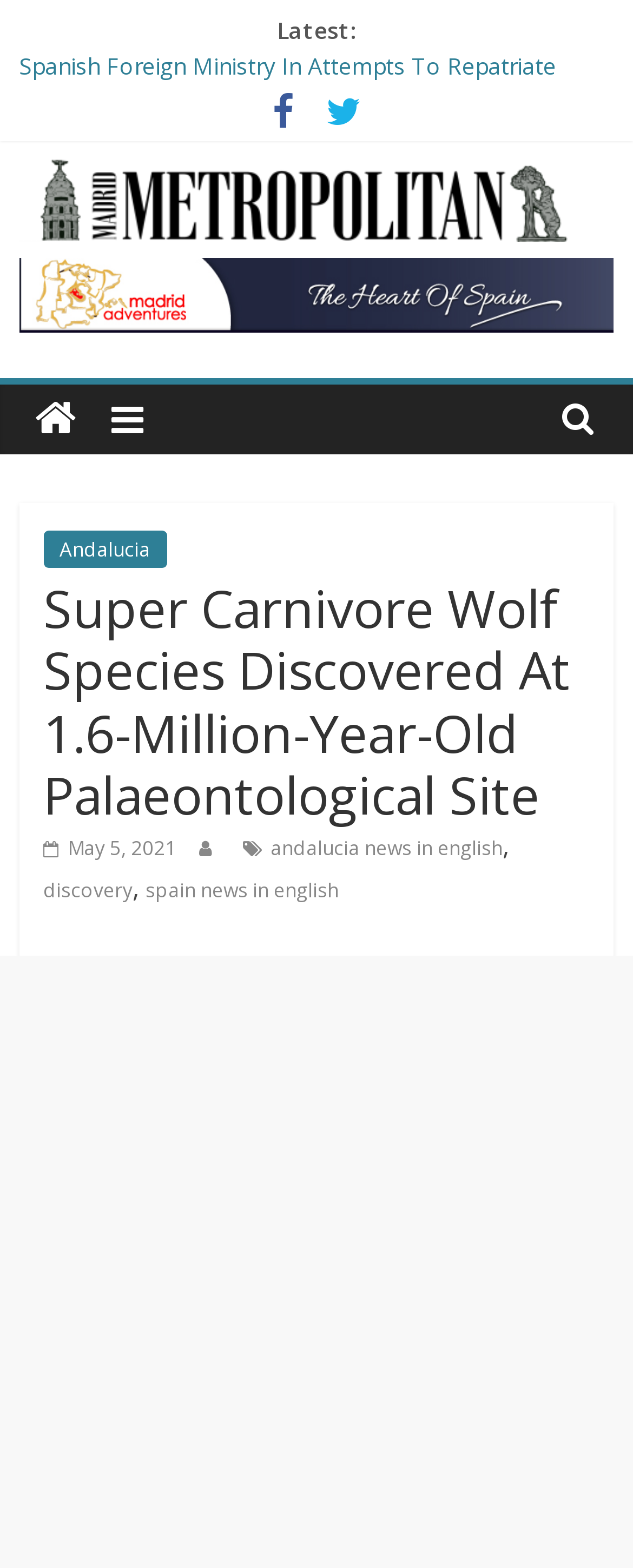Find the bounding box coordinates of the area to click in order to follow the instruction: "Check the date of the article".

[0.068, 0.532, 0.279, 0.55]